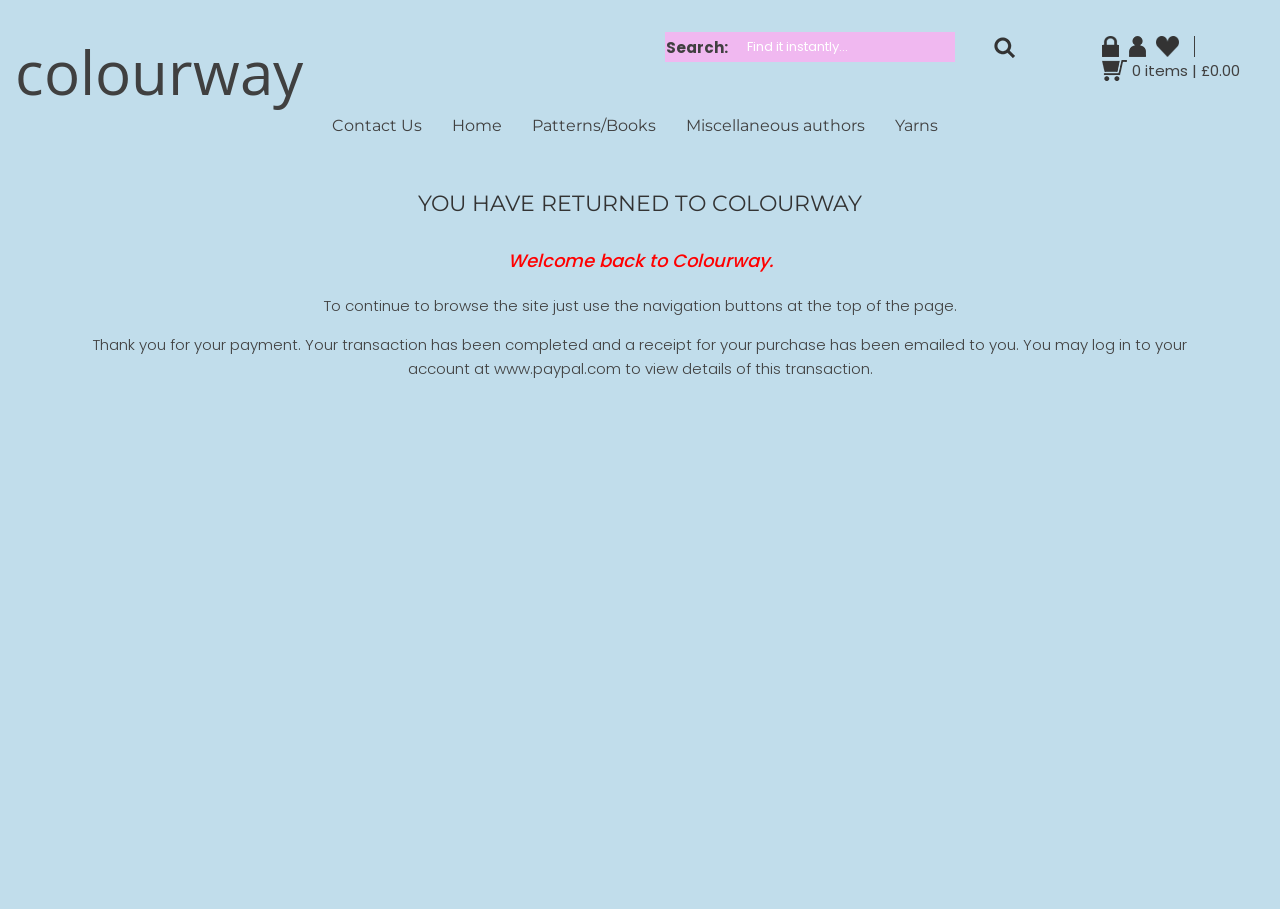Based on the image, please respond to the question with as much detail as possible:
How can I navigate the website?

According to the welcome message, I can use the navigation buttons at the top of the page to continue browsing the site. The navigation buttons include links to 'Home', 'Patterns/Books', 'Miscellaneous authors', and 'Yarns'.